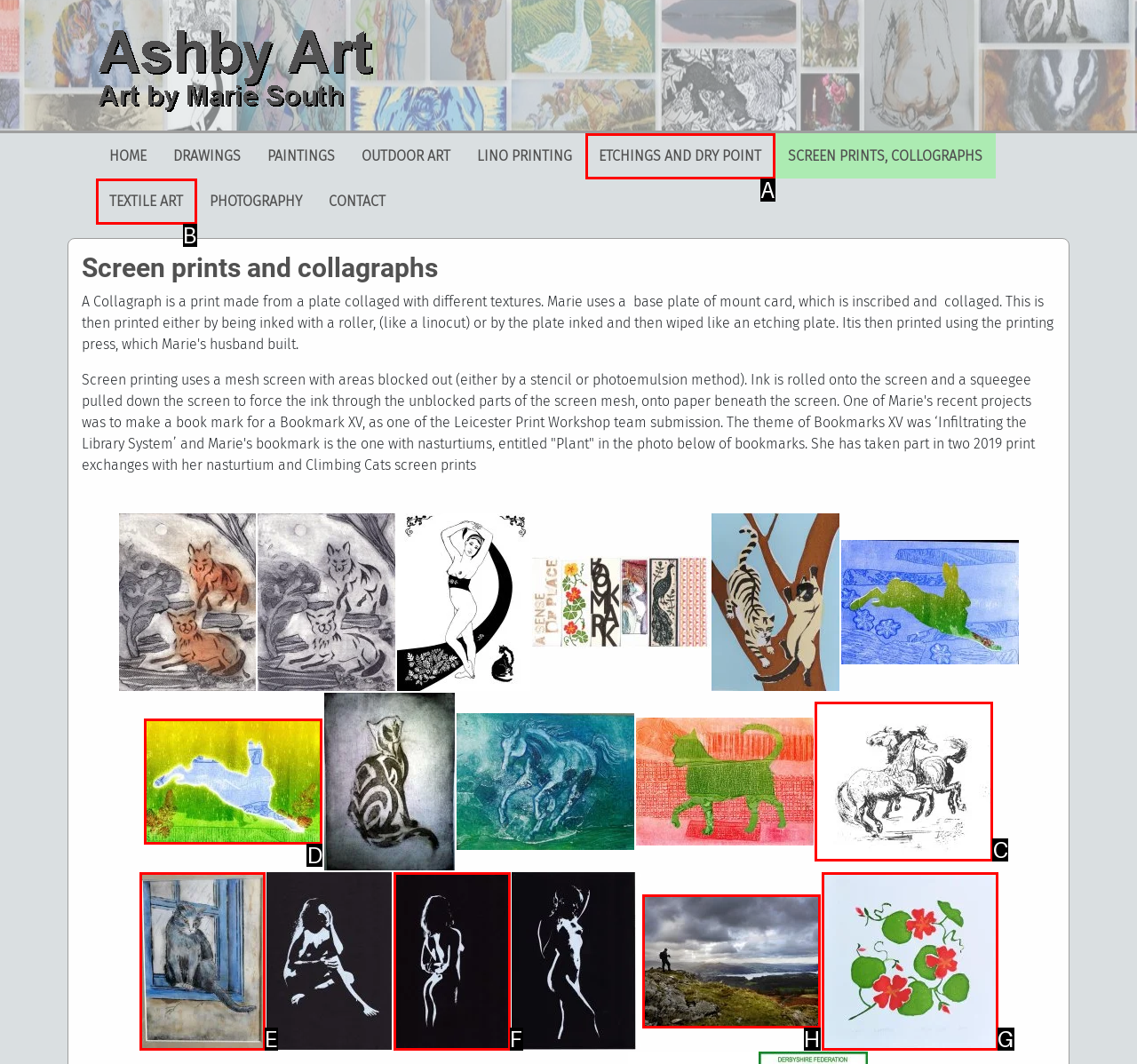Identify the HTML element that corresponds to the description: Etchings and Dry Point Provide the letter of the matching option directly from the choices.

A